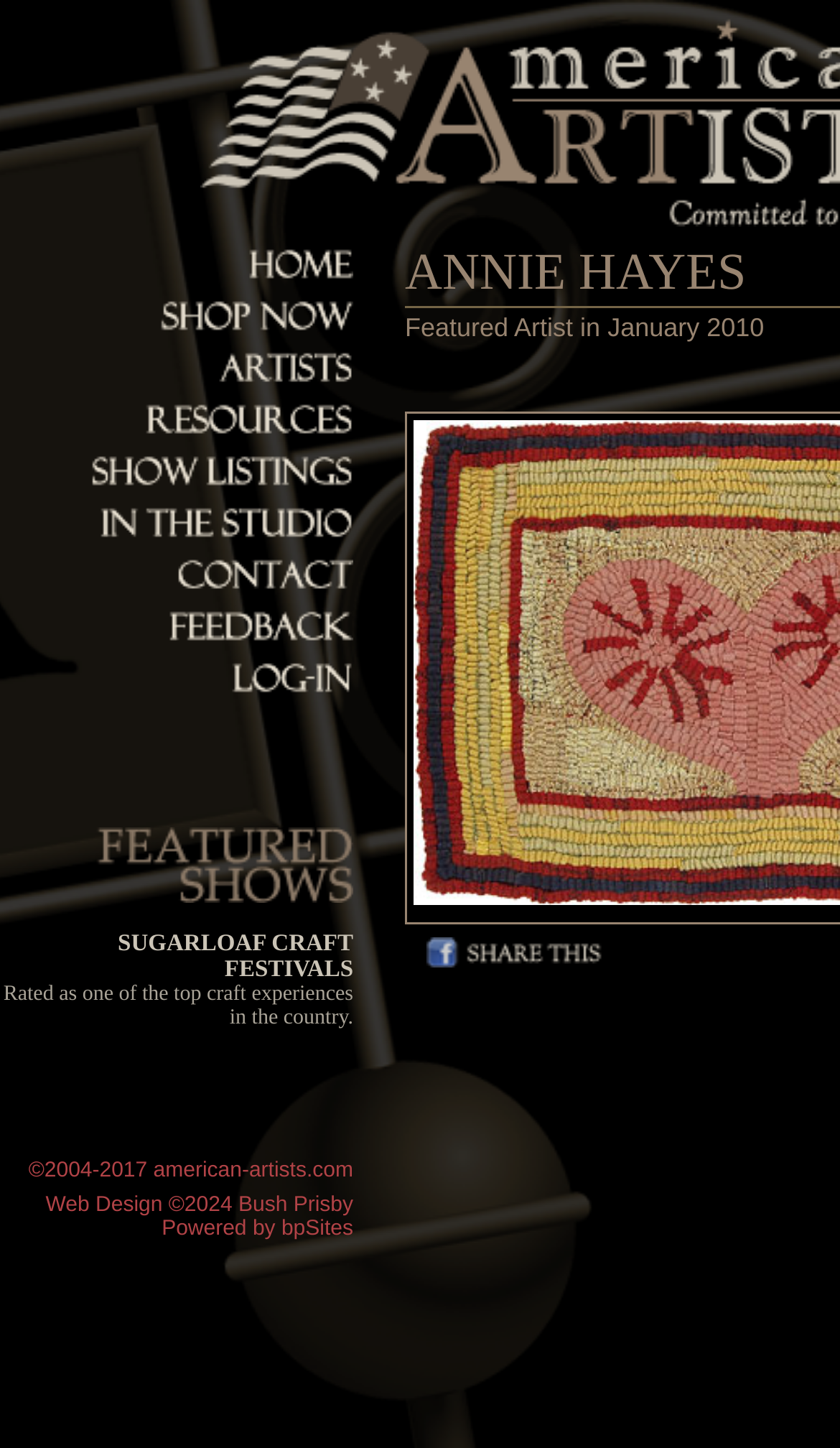With reference to the image, please provide a detailed answer to the following question: What is the name of the featured artist?

I found the name 'Annie Hayes' in the link with the text 'ANNIE HAYES' and also in the static text 'Featured Artist in January 2010'.